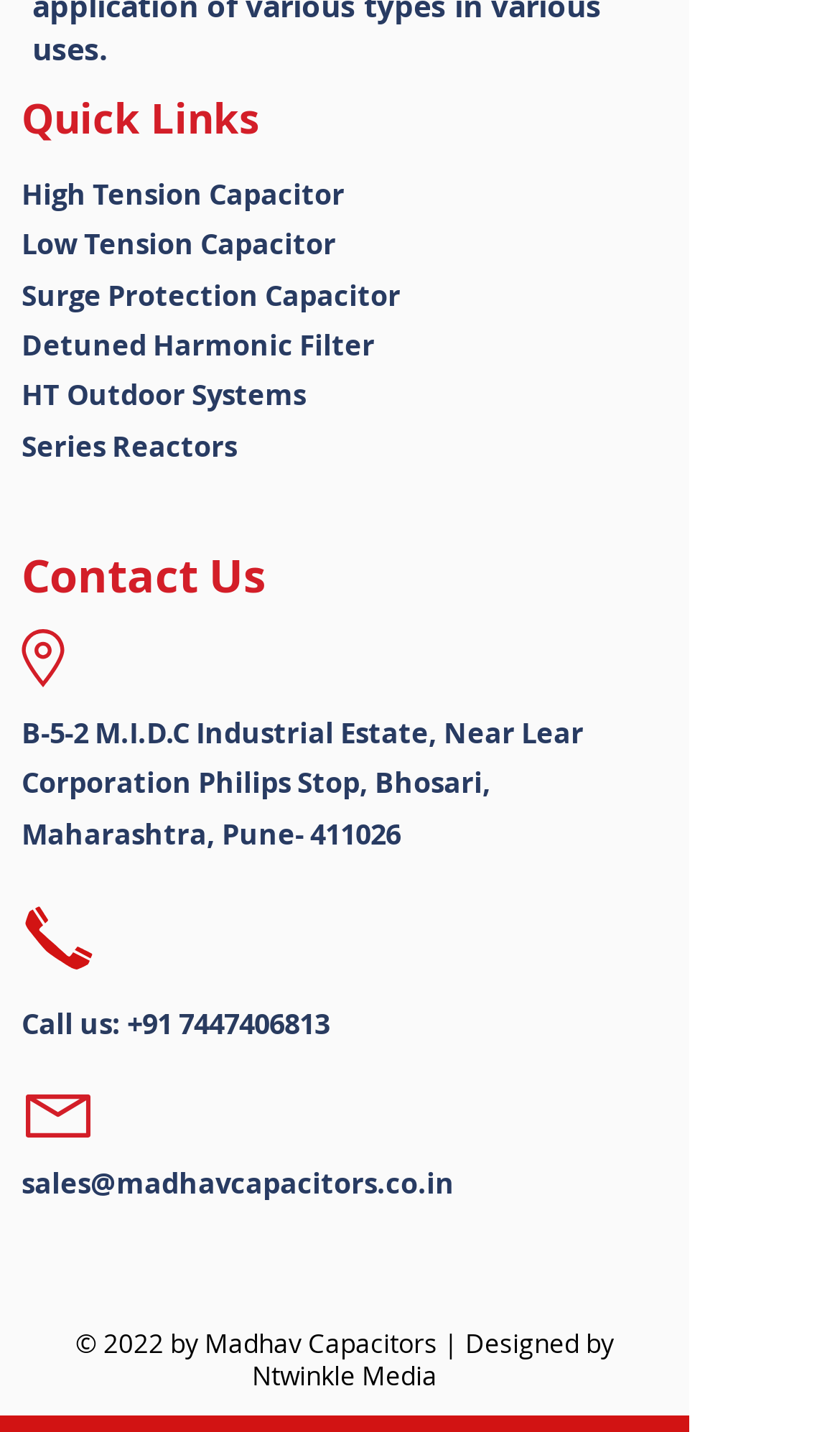What social media platforms does the company have?
Based on the image, provide a one-word or brief-phrase response.

LinkedIn, Instagram, Facebook, YouTube